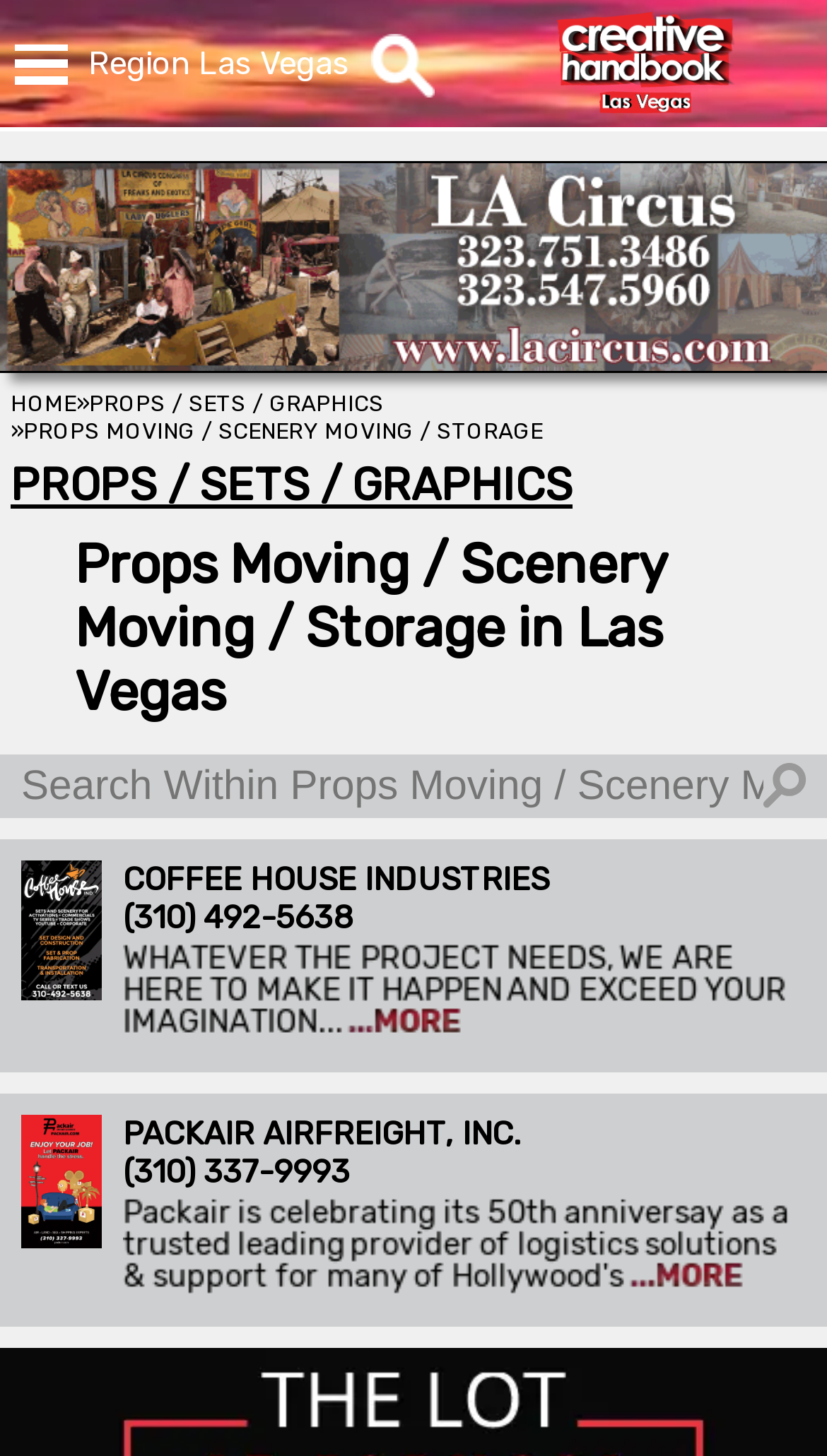Please mark the bounding box coordinates of the area that should be clicked to carry out the instruction: "Get a copy".

[0.503, 0.199, 0.849, 0.251]